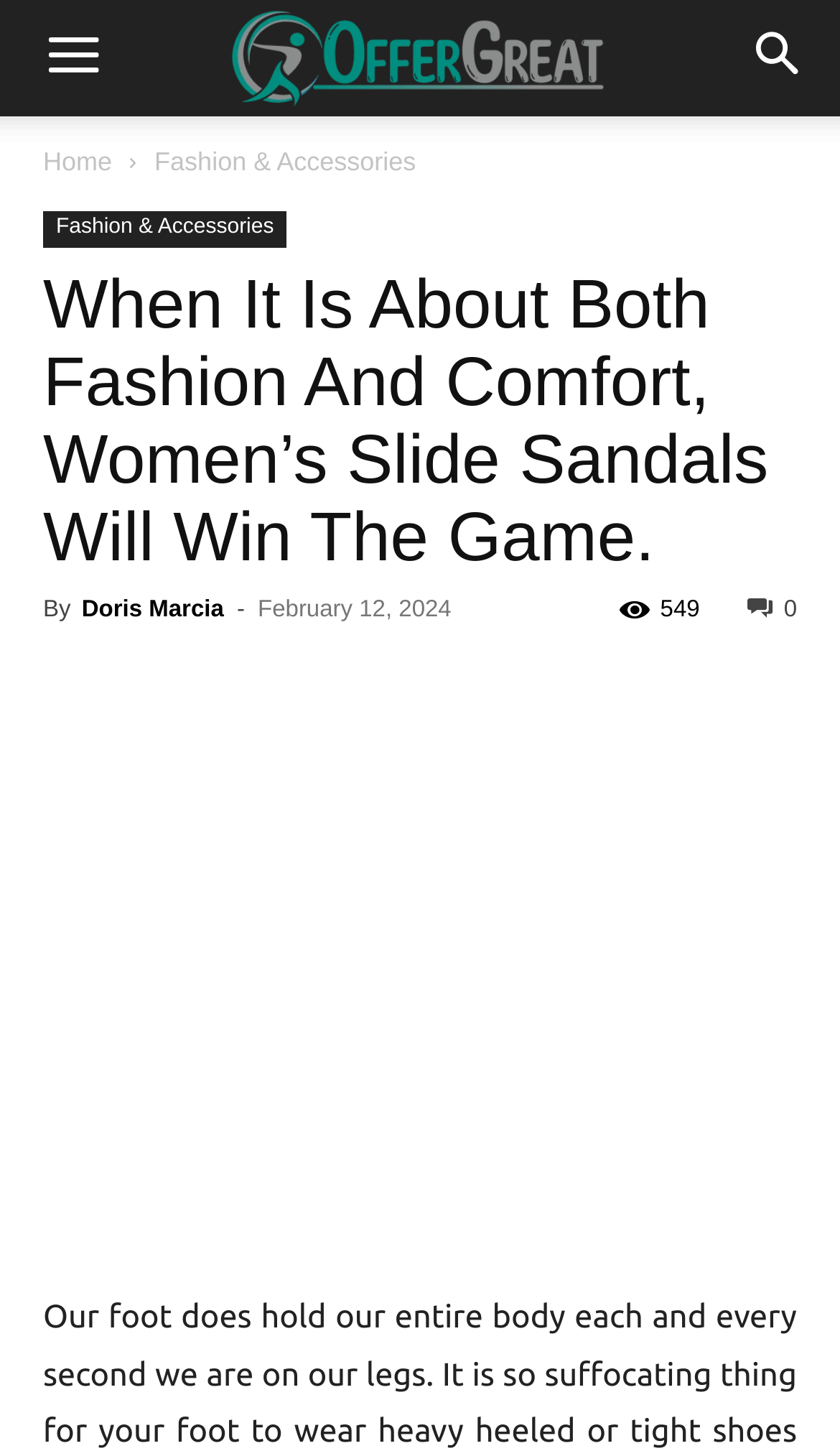For the given element description Fashion & Accessories, determine the bounding box coordinates of the UI element. The coordinates should follow the format (top-left x, top-left y, bottom-right x, bottom-right y) and be within the range of 0 to 1.

[0.184, 0.289, 0.495, 0.31]